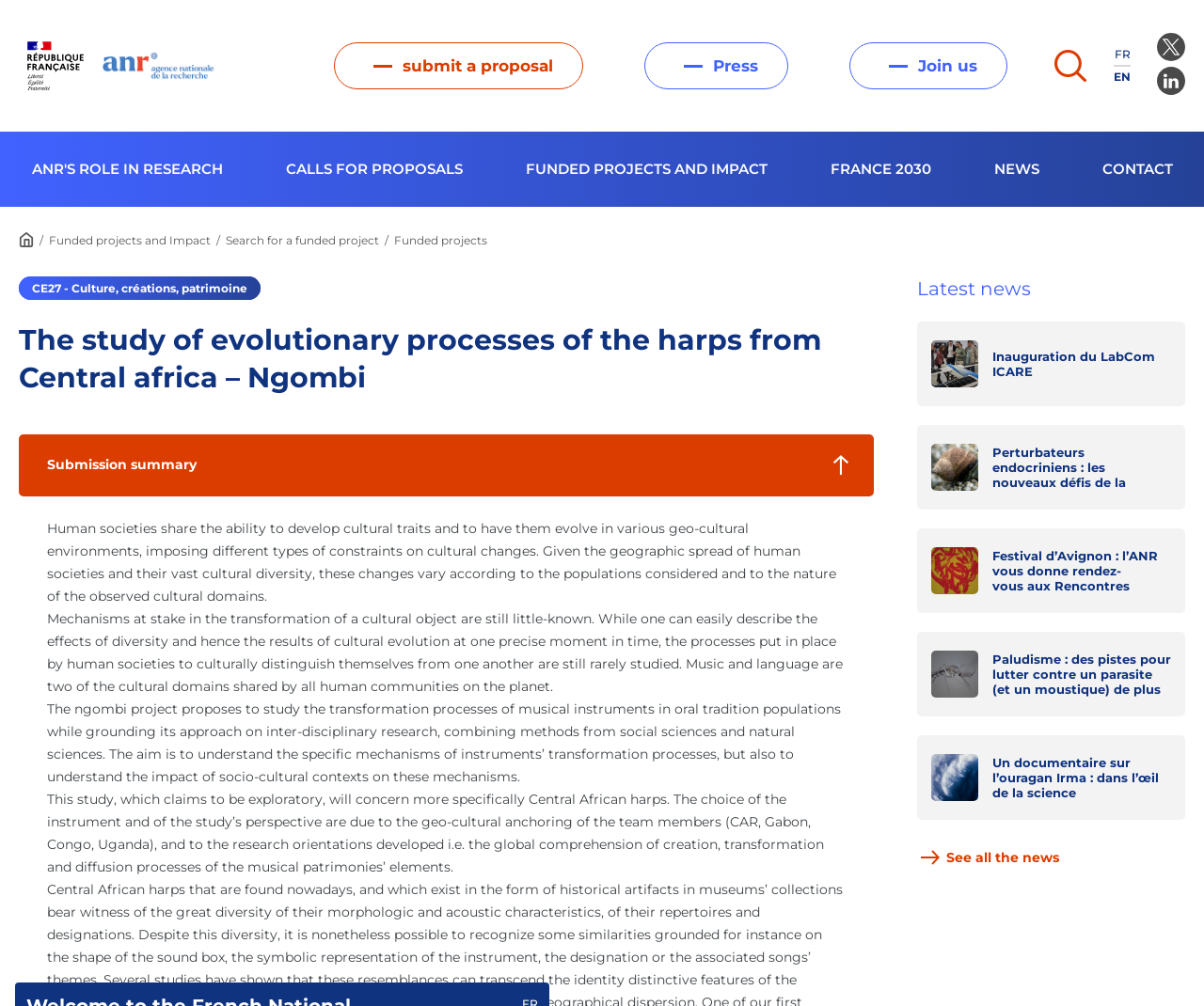Provide the bounding box coordinates of the HTML element described as: "Calls for proposals". The bounding box coordinates should be four float numbers between 0 and 1, i.e., [left, top, right, bottom].

[0.211, 0.131, 0.41, 0.206]